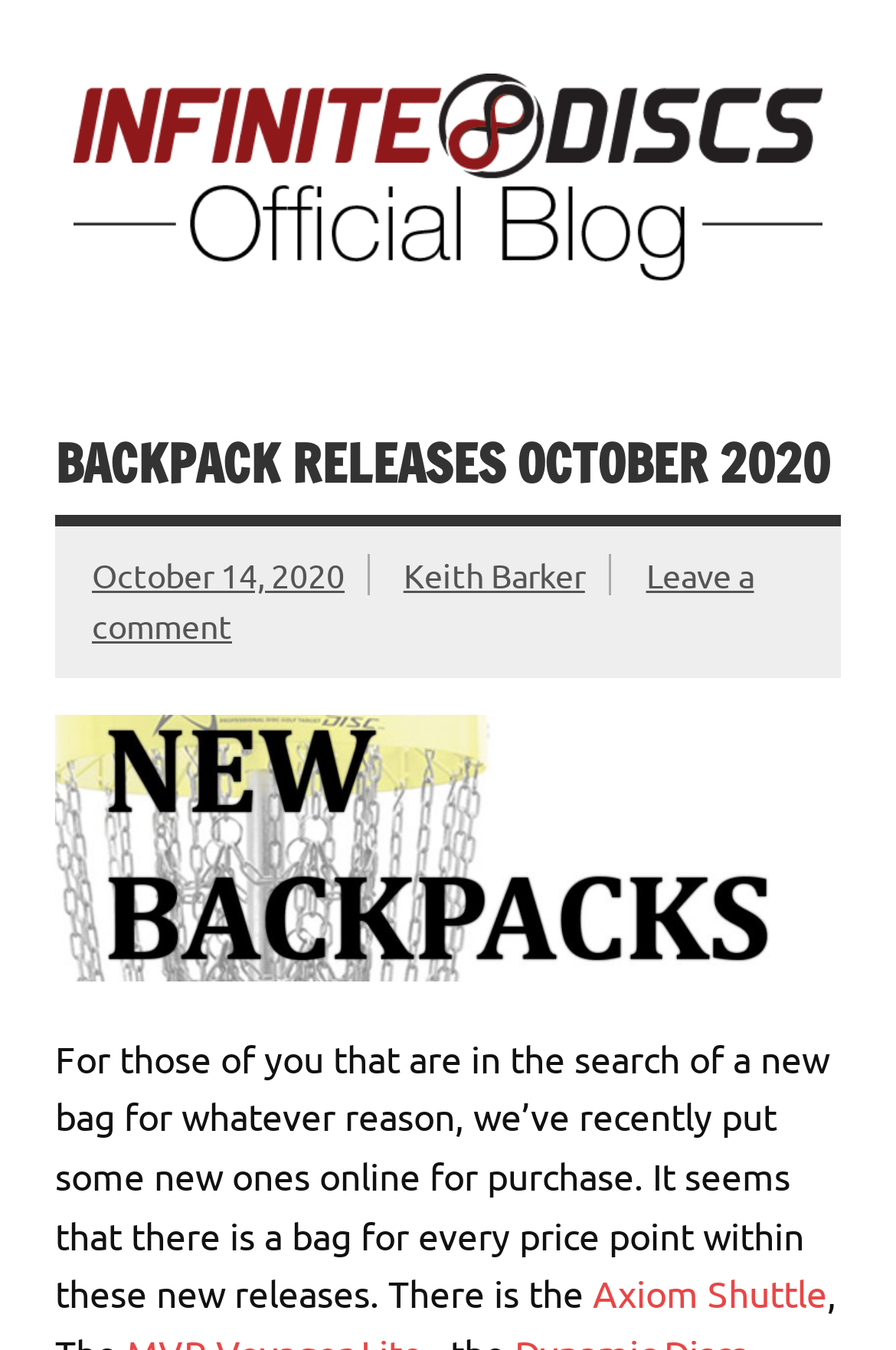What type of information is provided on the website?
Look at the screenshot and respond with one word or a short phrase.

Disc Golf Information